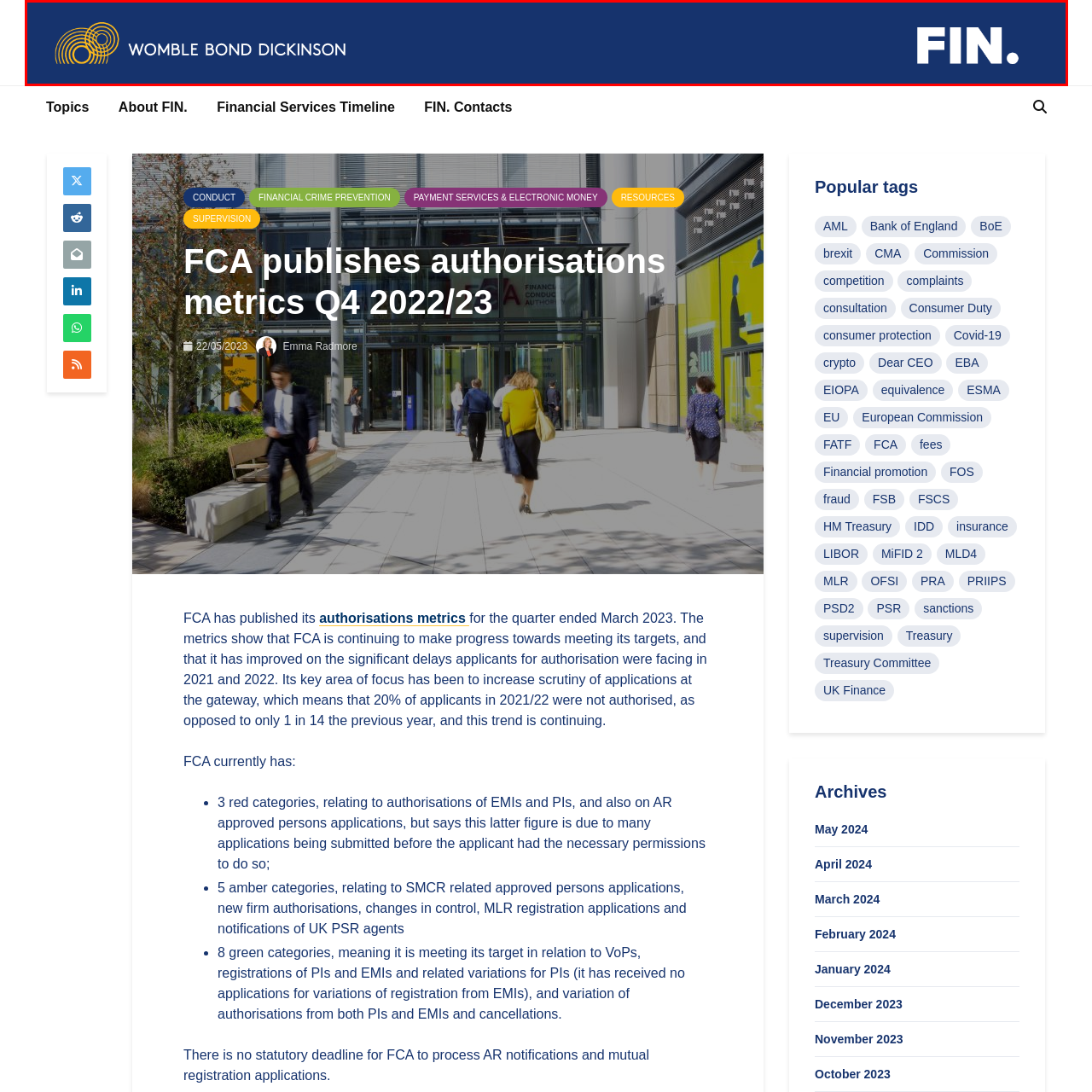View the segment outlined in white, What is the name of the law firm? 
Answer using one word or phrase.

WOMBLE BOND DICKINSON